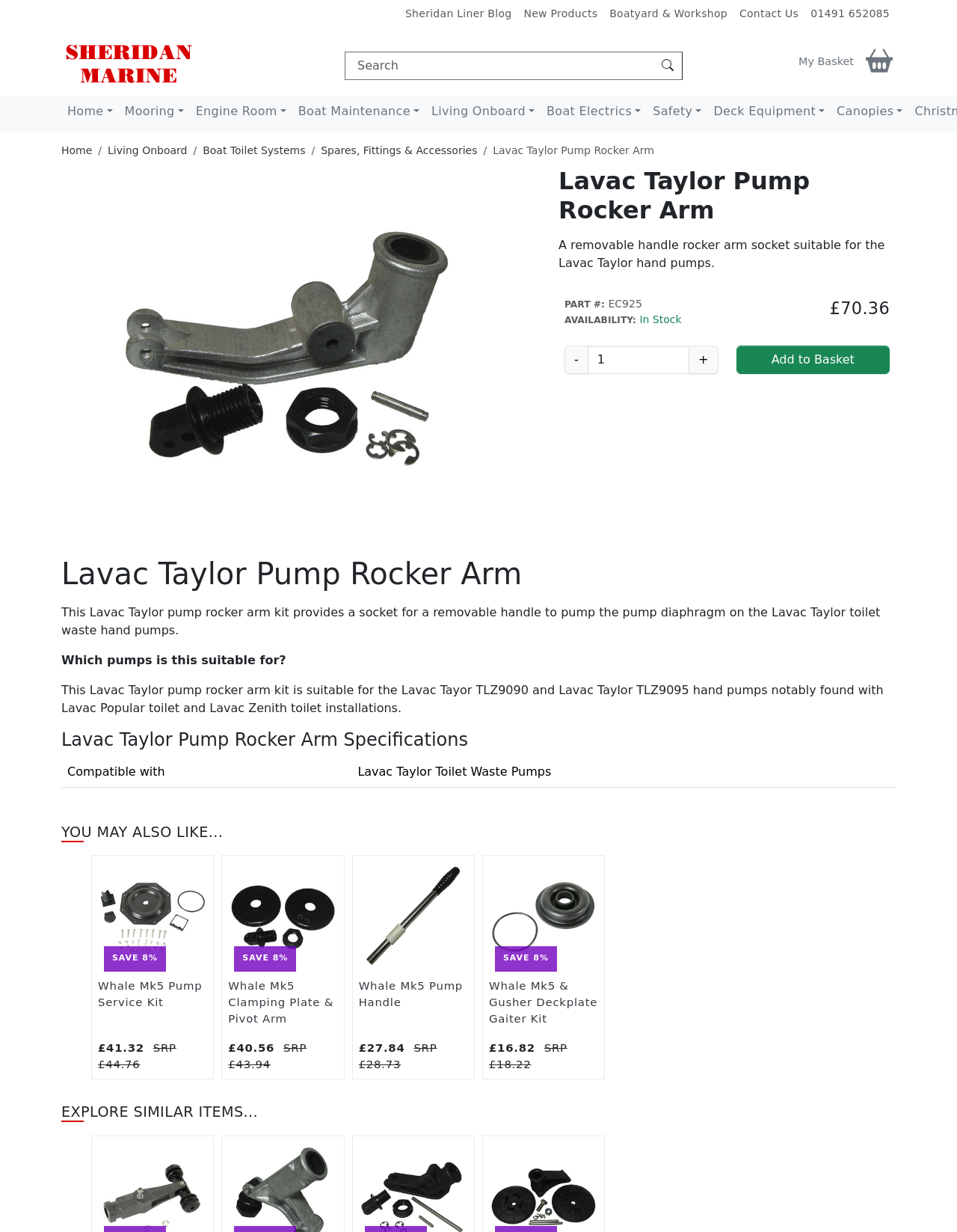What is the price of the Lavac Taylor Pump Rocker Arm?
Answer with a single word or phrase by referring to the visual content.

£70.36